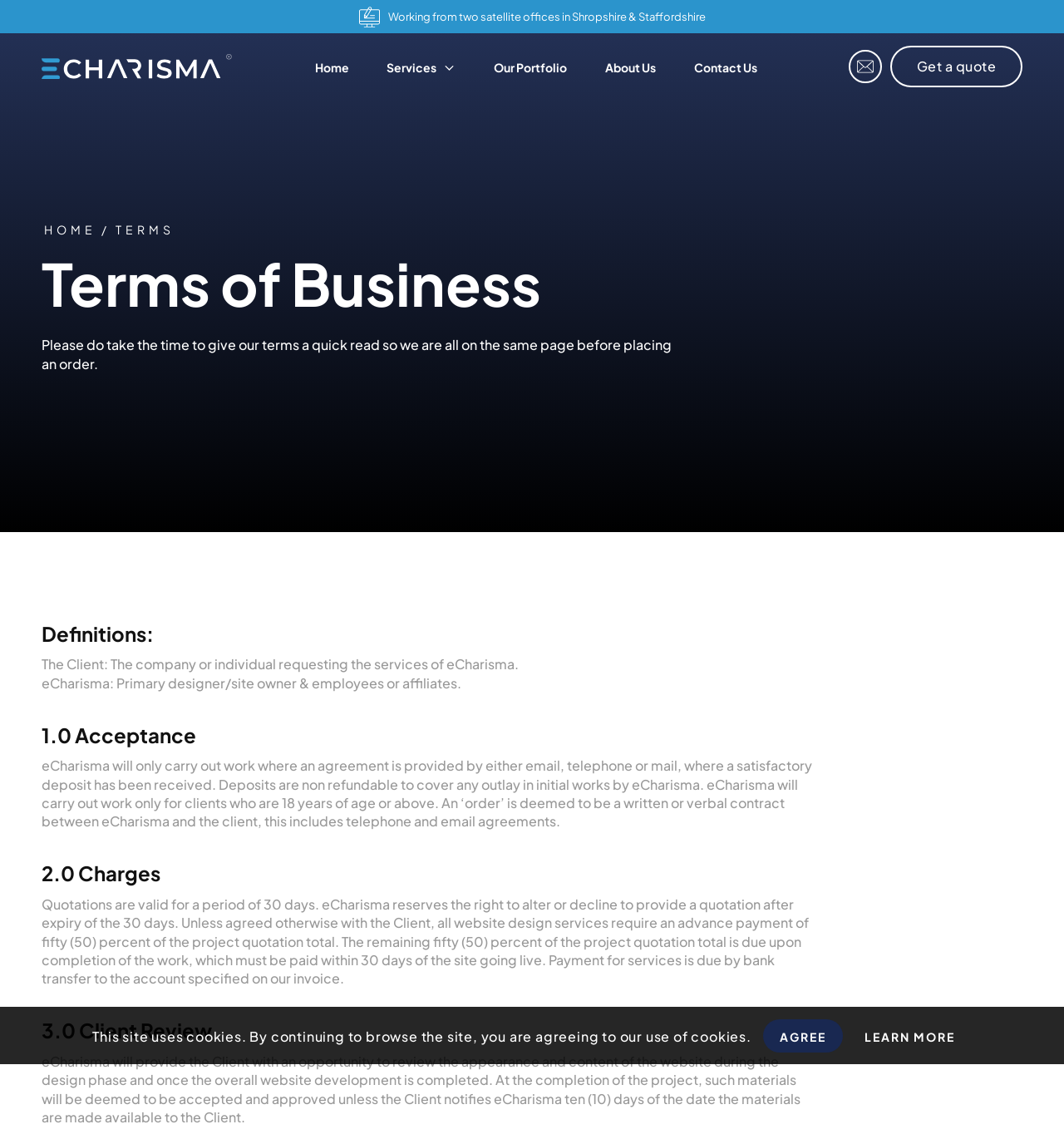Please provide the bounding box coordinates for the element that needs to be clicked to perform the following instruction: "Click to post your comment". The coordinates should be given as four float numbers between 0 and 1, i.e., [left, top, right, bottom].

None